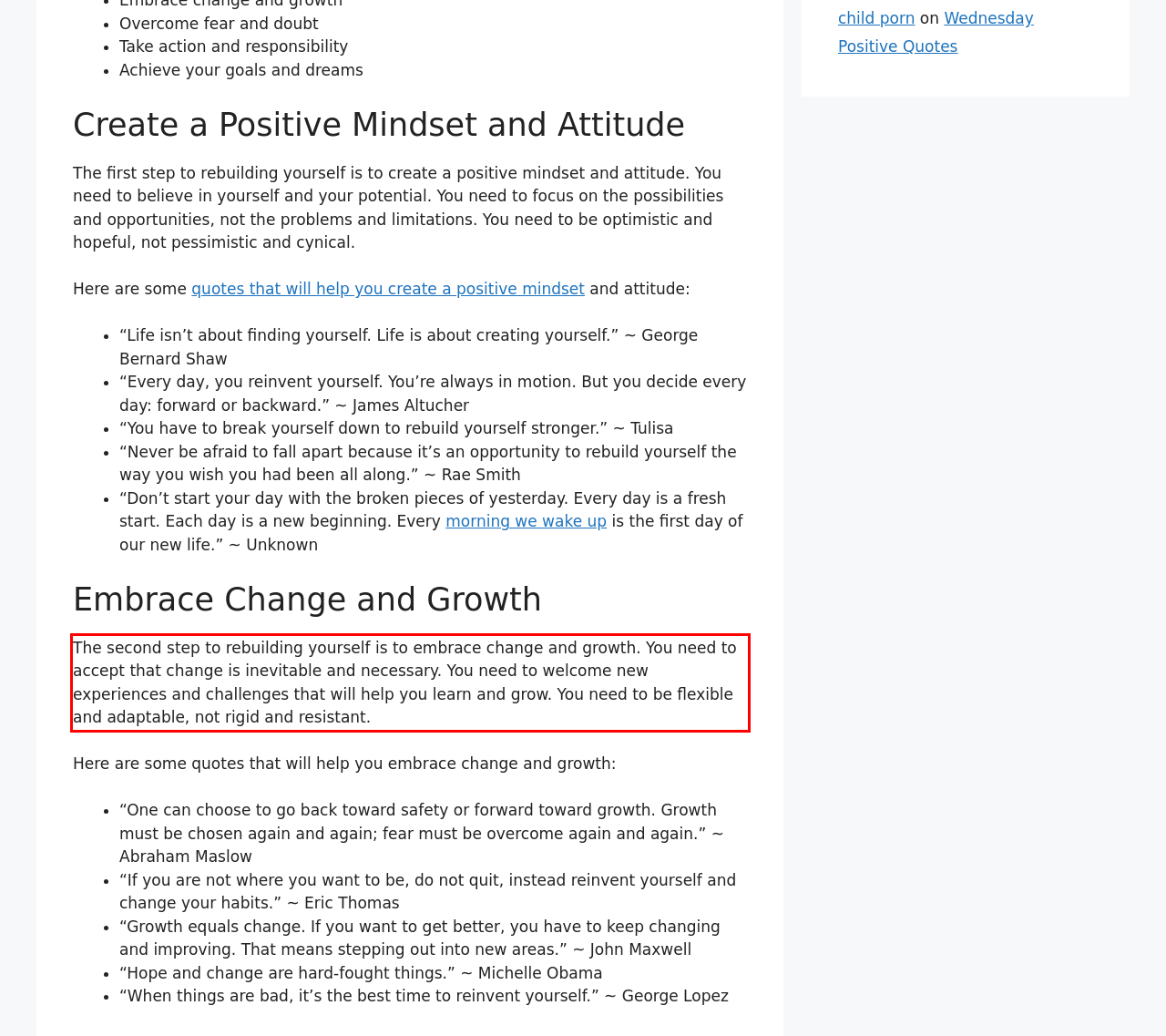Please examine the webpage screenshot and extract the text within the red bounding box using OCR.

The second step to rebuilding yourself is to embrace change and growth. You need to accept that change is inevitable and necessary. You need to welcome new experiences and challenges that will help you learn and grow. You need to be flexible and adaptable, not rigid and resistant.